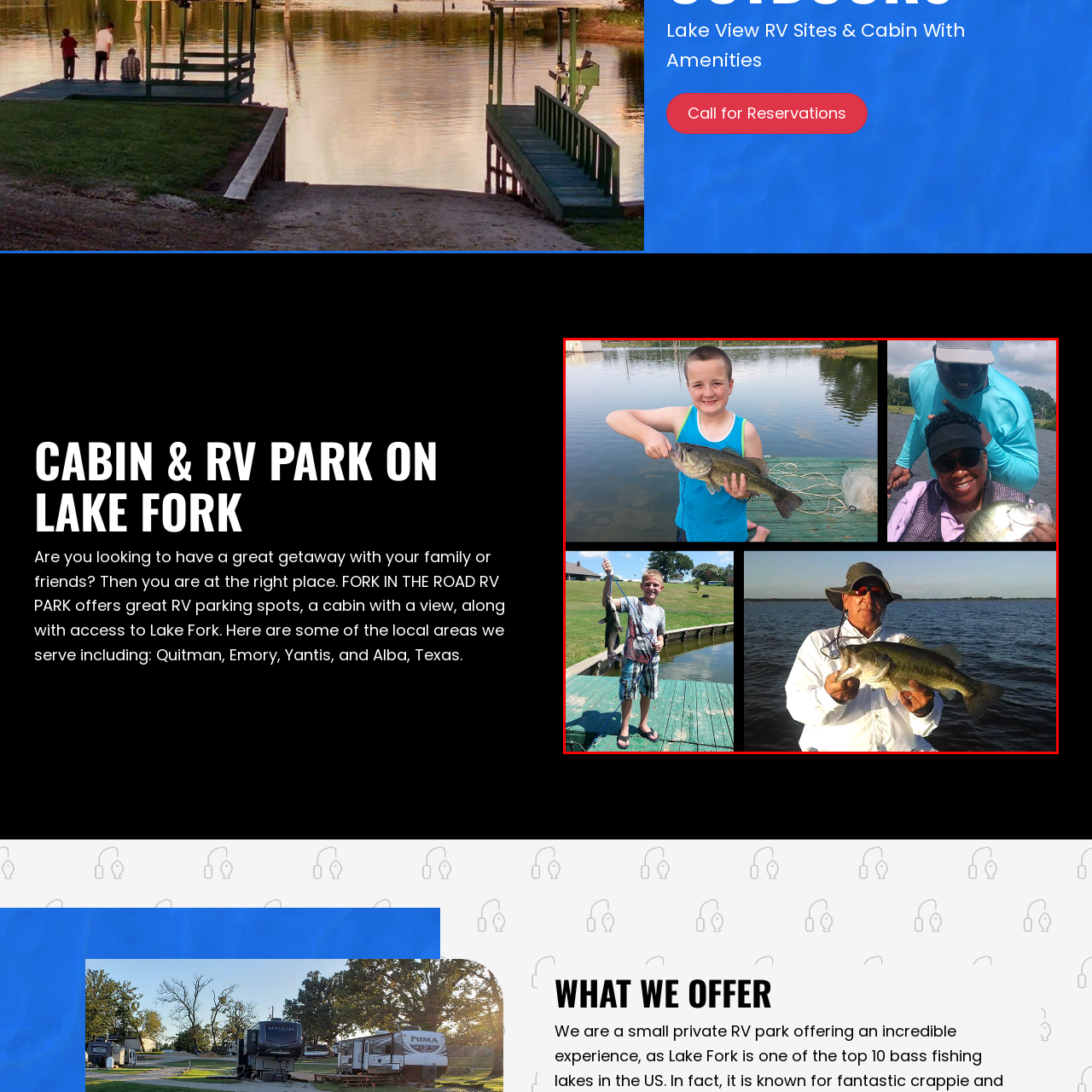What is the woman holding in the top right?
Please review the image inside the red bounding box and answer using a single word or phrase.

Her catch